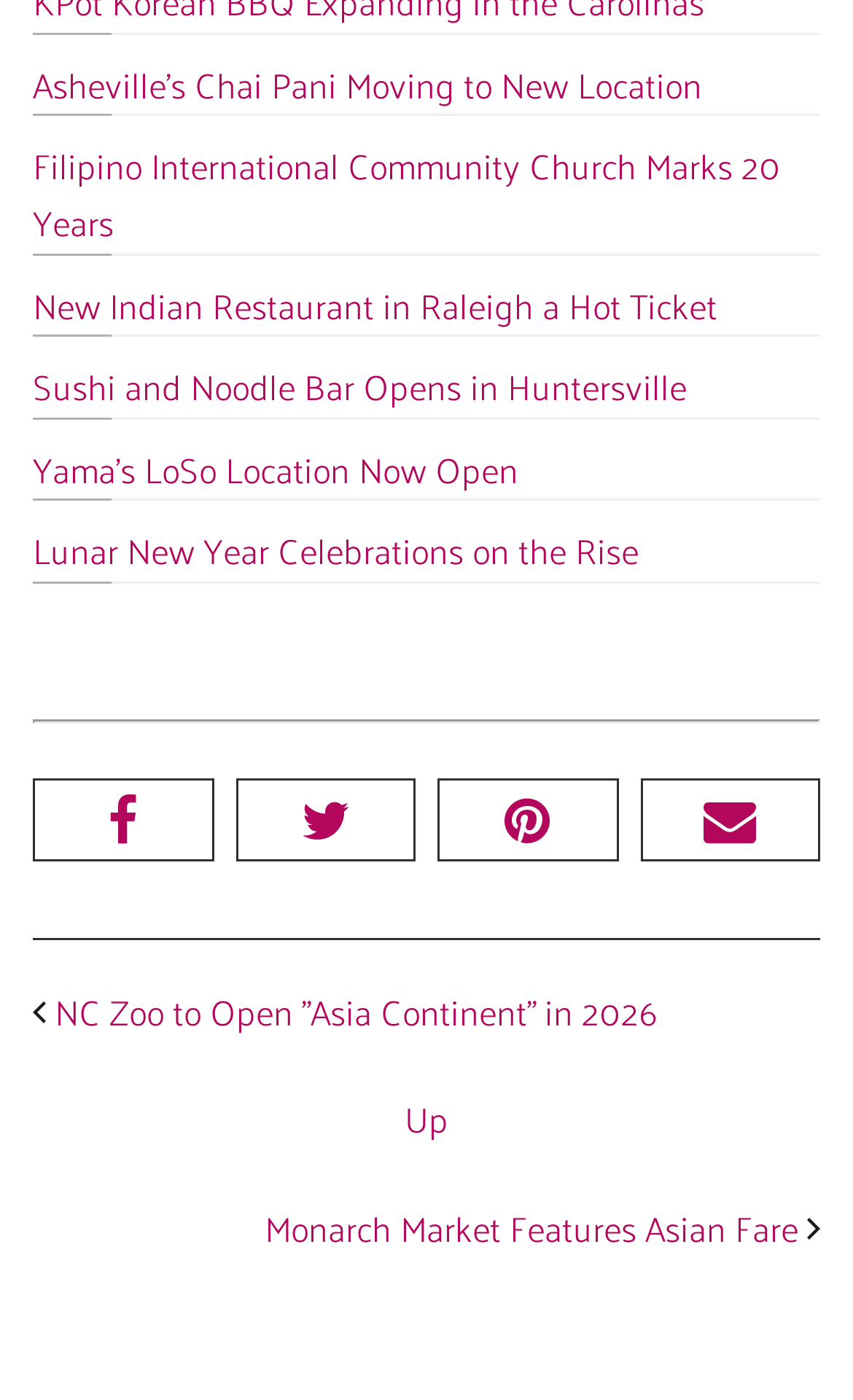Determine the bounding box coordinates of the target area to click to execute the following instruction: "Go to Twitter page."

[0.276, 0.556, 0.487, 0.615]